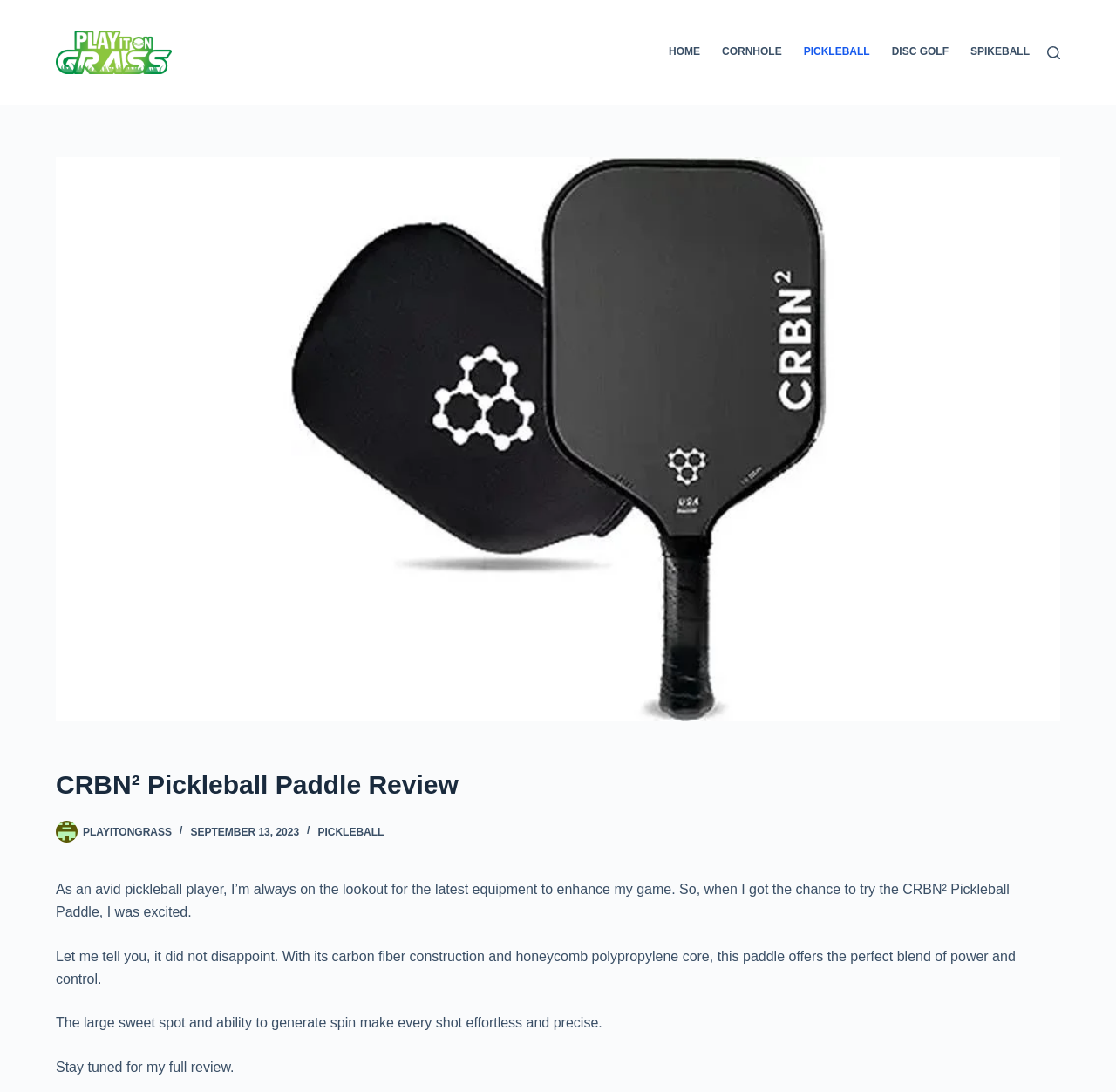Can you give a comprehensive explanation to the question given the content of the image?
What is the name of the website?

I determined the name of the website by looking at the top-left corner of the webpage, where I found a link with the text 'Playitongrass.com' and an image with the same name.